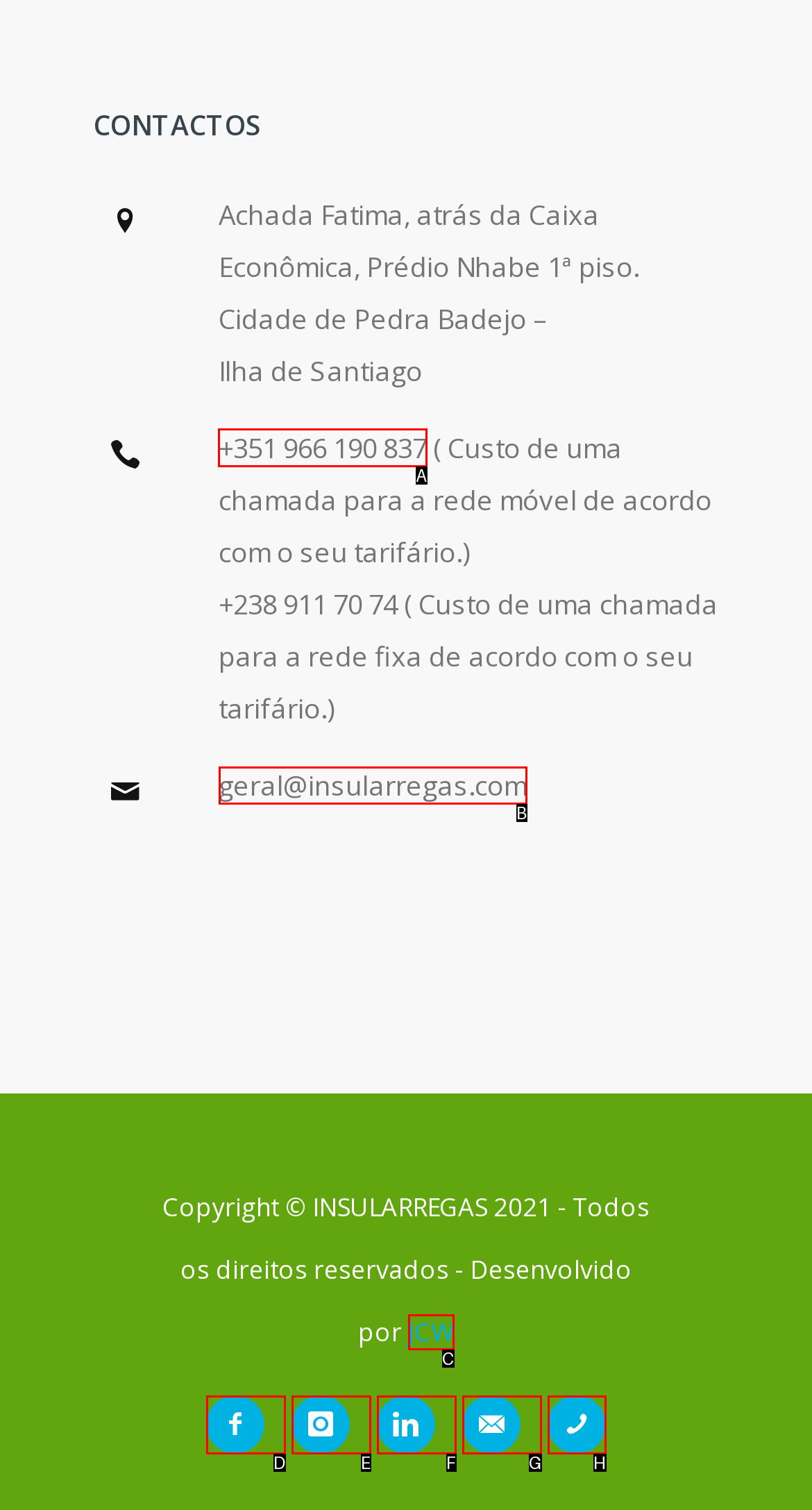Choose the letter that corresponds to the correct button to accomplish the task: Click the phone number to call
Reply with the letter of the correct selection only.

A